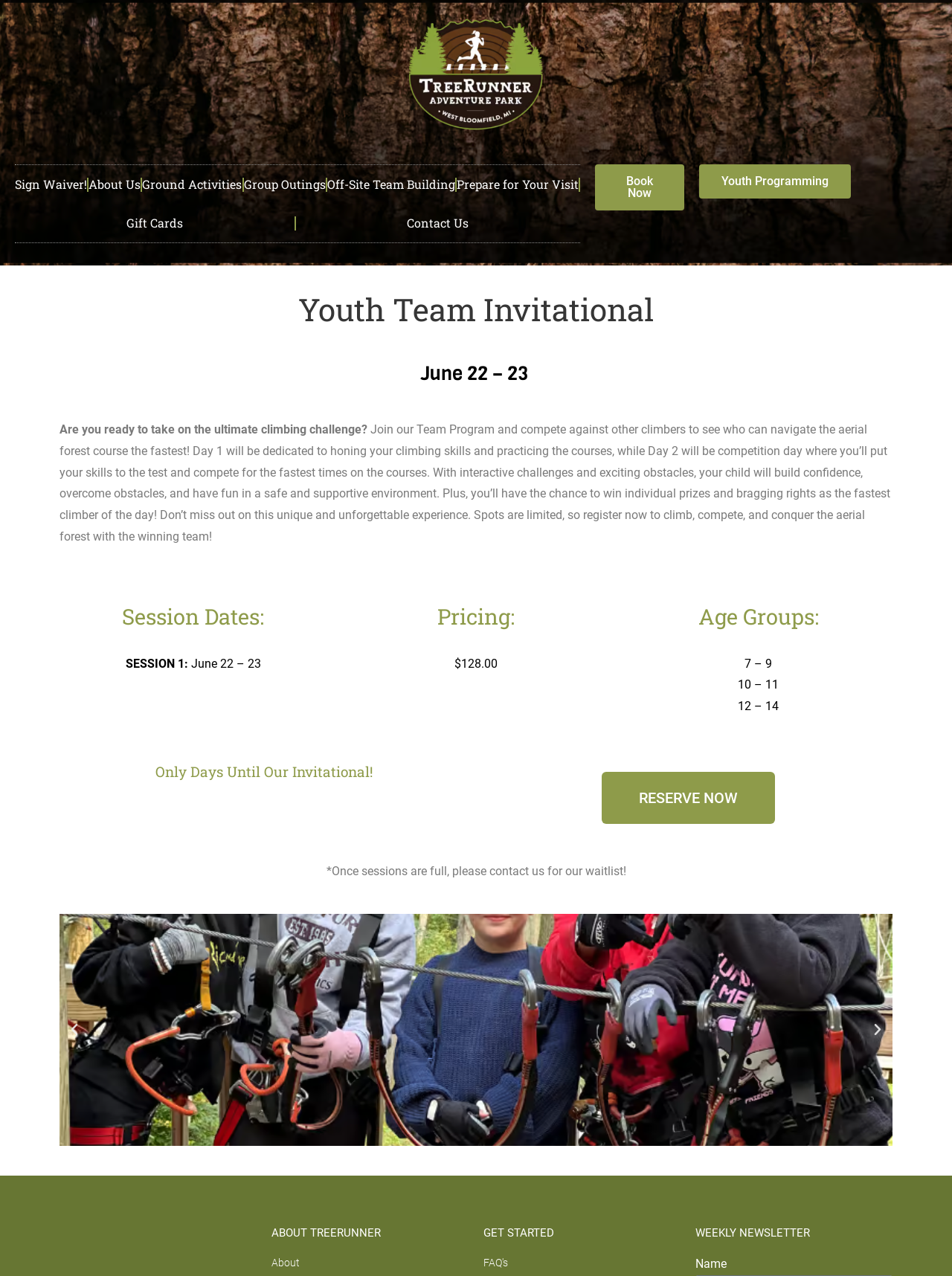Locate the bounding box coordinates of the element to click to perform the following action: 'Book now'. The coordinates should be given as four float values between 0 and 1, in the form of [left, top, right, bottom].

[0.625, 0.129, 0.719, 0.165]